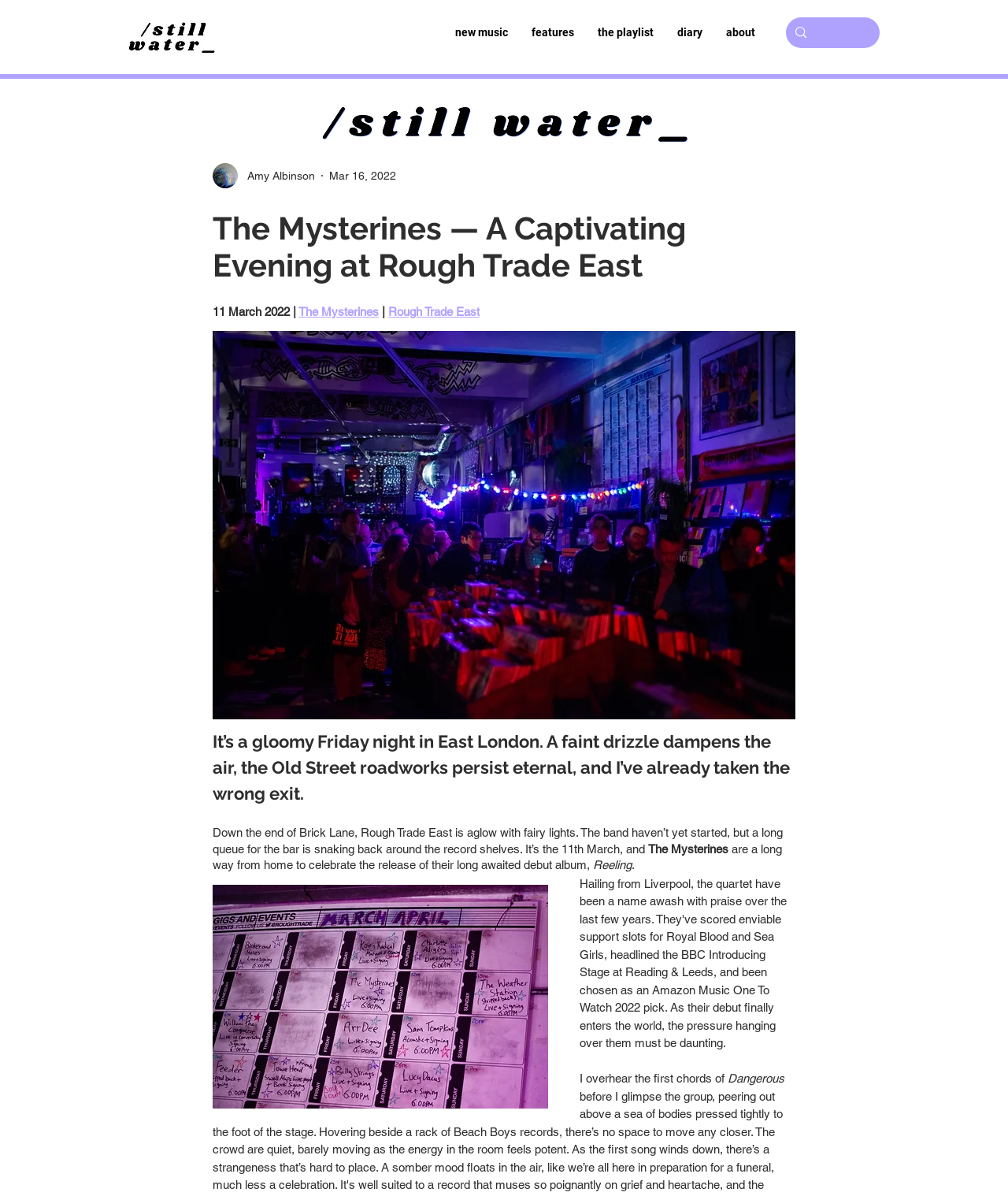Answer the following in one word or a short phrase: 
What is the author's name of the article?

Amy Albinson